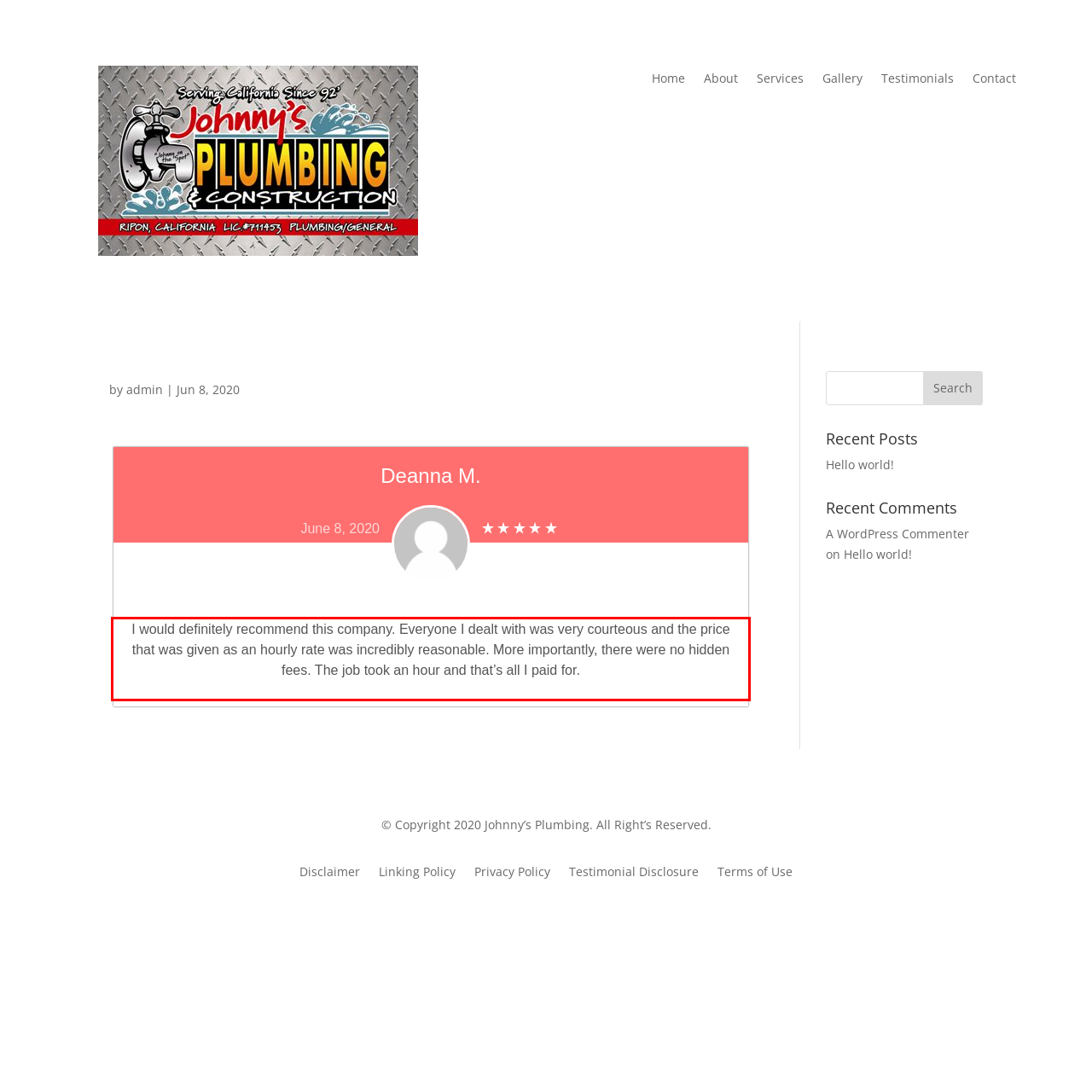You have a screenshot of a webpage, and there is a red bounding box around a UI element. Utilize OCR to extract the text within this red bounding box.

I would definitely recommend this company. Everyone I dealt with was very courteous and the price that was given as an hourly rate was incredibly reasonable. More importantly, there were no hidden fees. The job took an hour and that’s all I paid for.